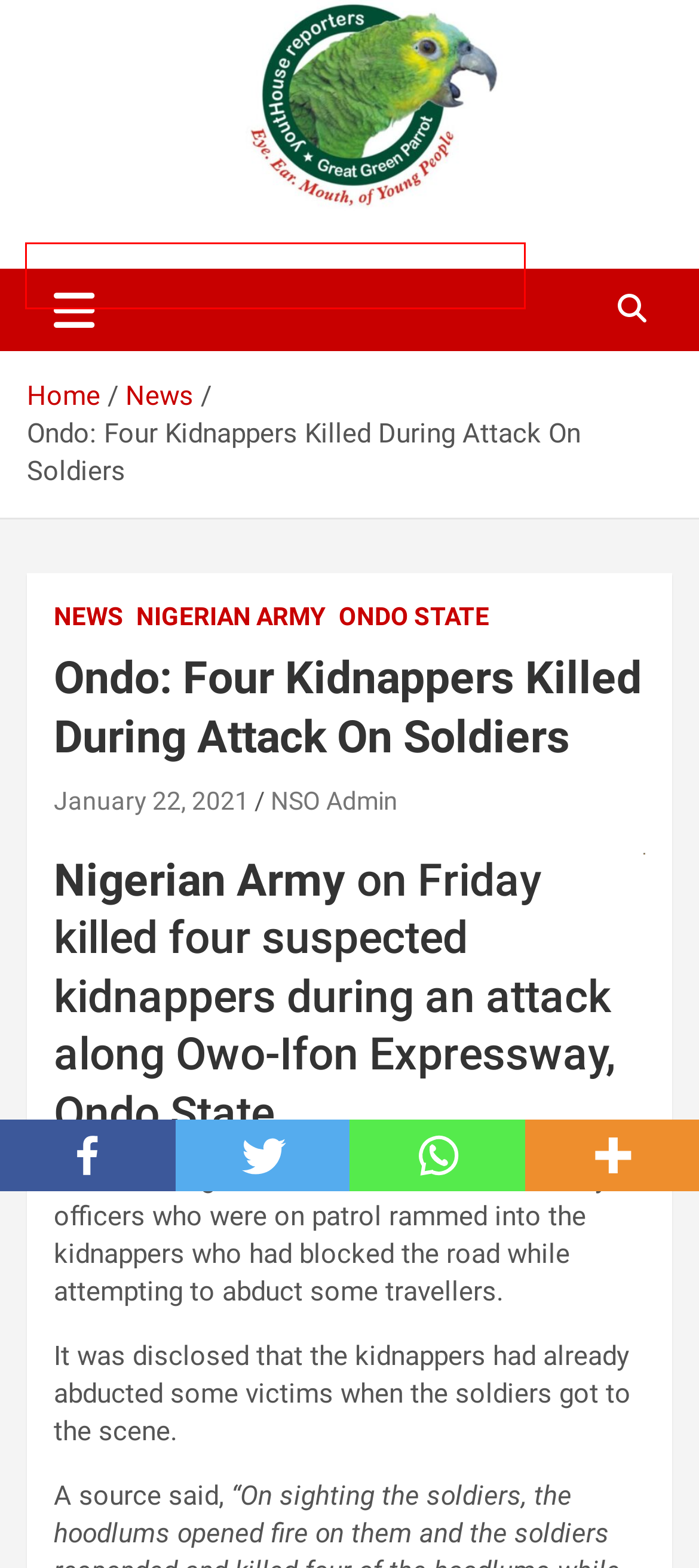Given a screenshot of a webpage with a red bounding box, please pick the webpage description that best fits the new webpage after clicking the element inside the bounding box. Here are the candidates:
A. seyi Makinde - youtHouse reporters
B. NELFUND - youtHouse reporters
C. News - youtHouse reporters
D. youtHouse reporters - Ear.Eye.Mouth of Young People
E. Student Loan: ‘Every Eligible Student Is Equal, No Godfather Needed’ — NELFUND - youtHouse reporters
F. Ondo State - youtHouse reporters
G. NSO Admin - youtHouse reporters
H. Nigerian army - youtHouse reporters

D